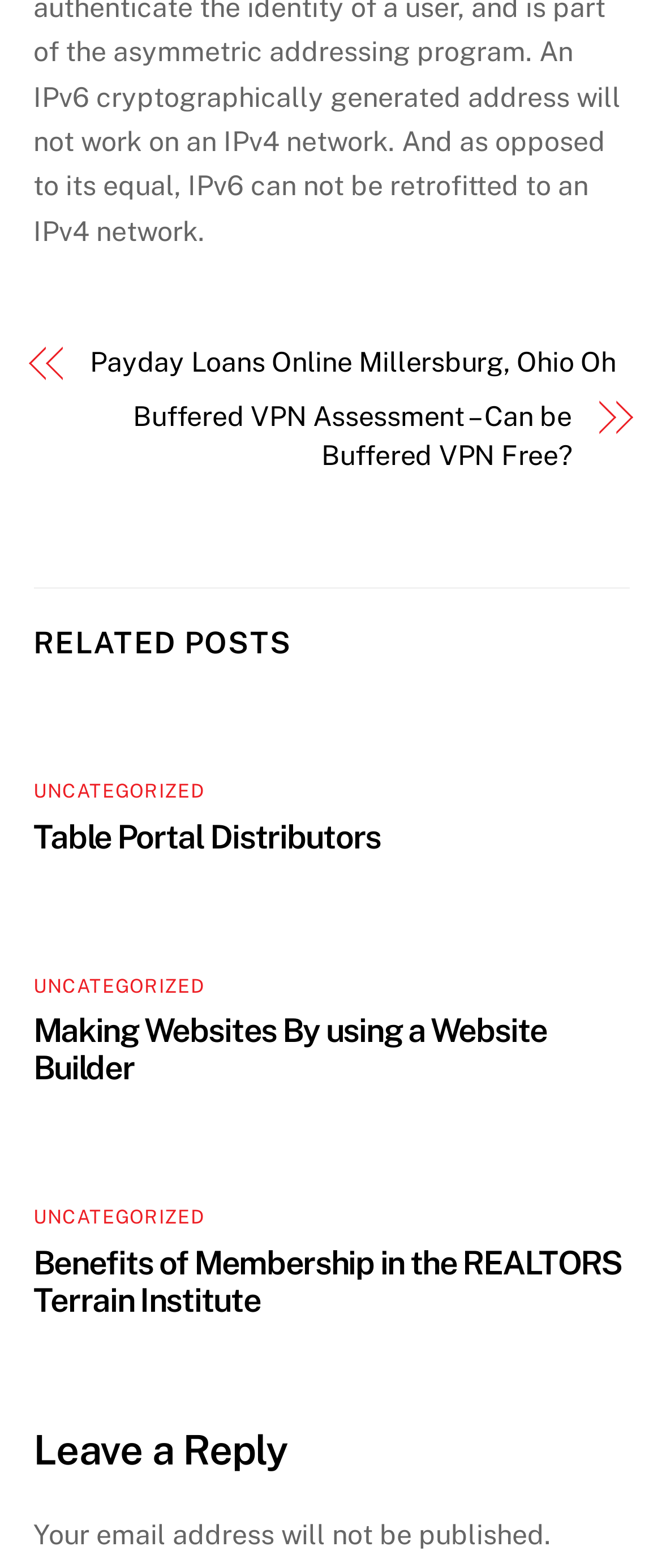With reference to the image, please provide a detailed answer to the following question: How many uncategorized links are there?

I counted the number of links with the text 'UNCATEGORIZED' and found three such links, one in each of the three articles under the 'RELATED POSTS' heading.